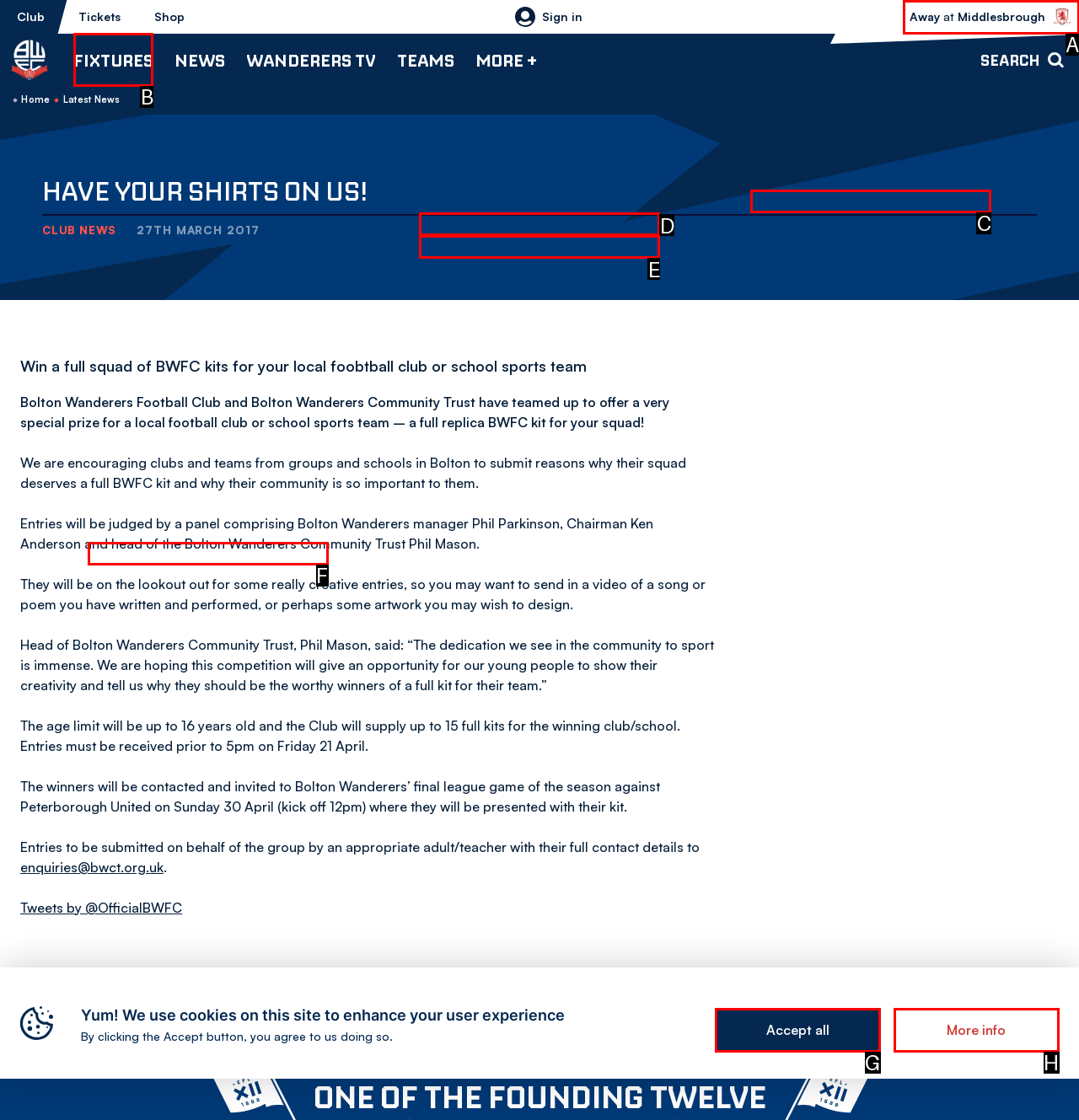Show which HTML element I need to click to perform this task: Go to the 'Fixtures' page Answer with the letter of the correct choice.

B